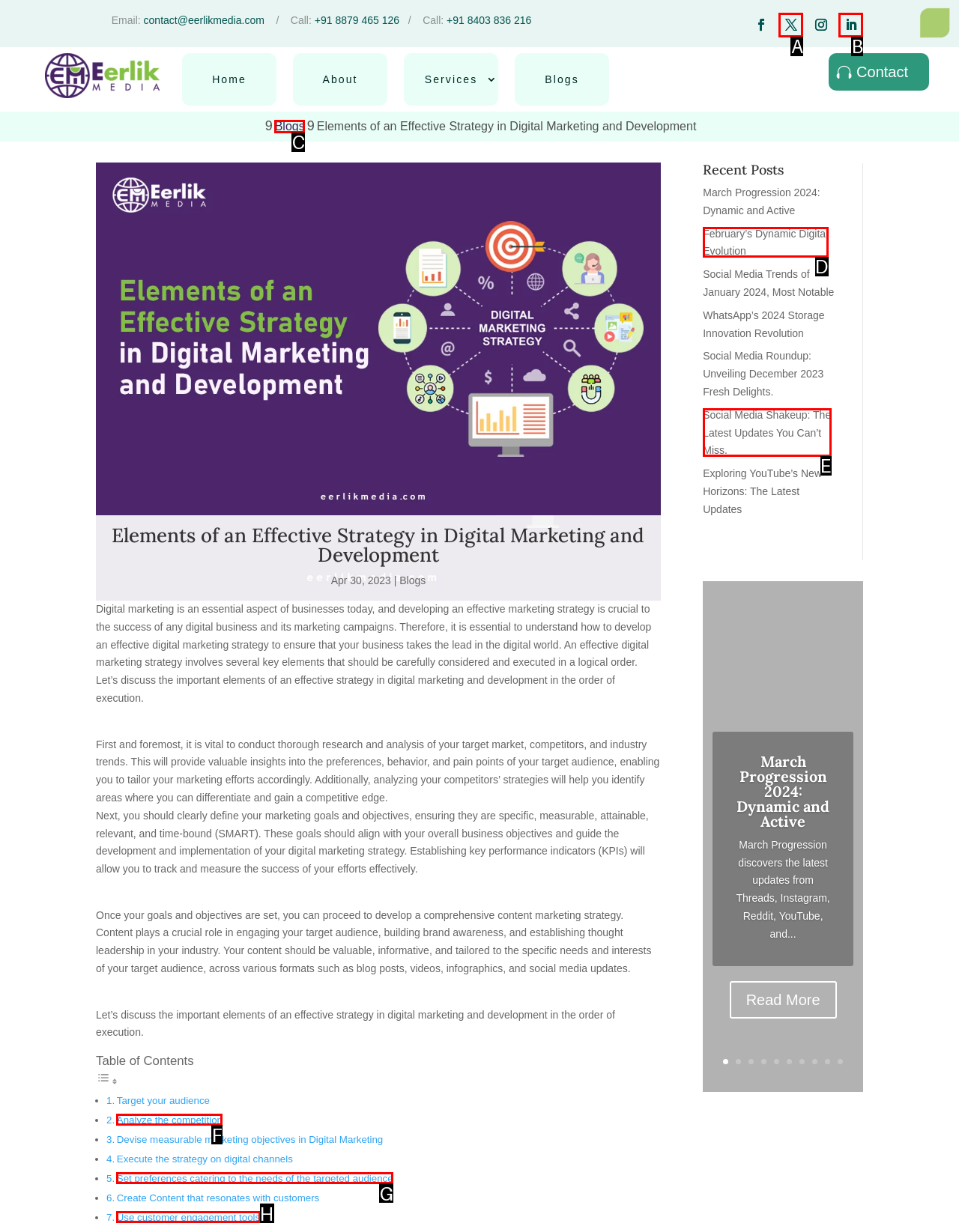Select the letter that corresponds to this element description: February’s Dynamic Digital Evolution
Answer with the letter of the correct option directly.

D